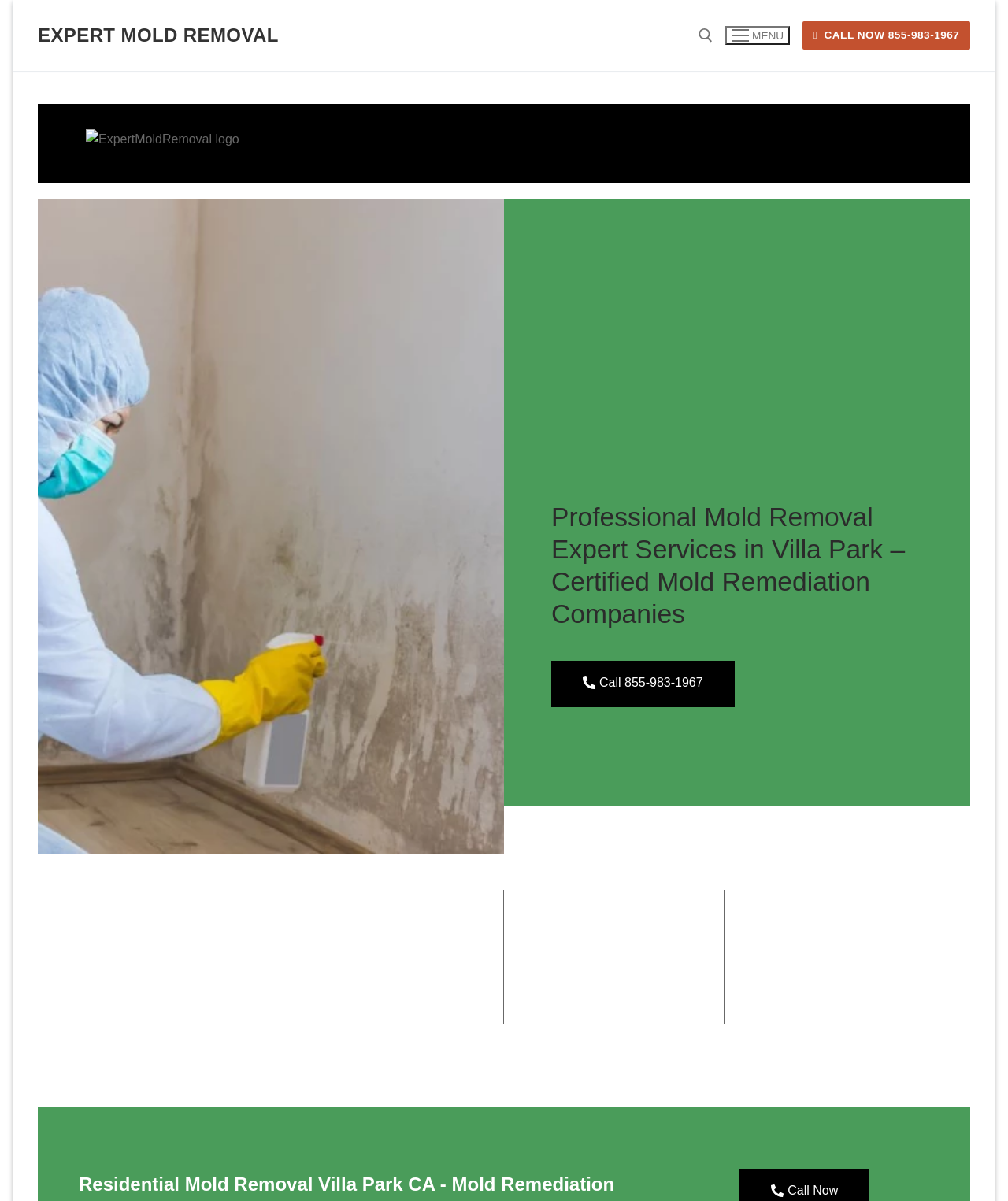What is the phone number to call for mold removal services? Based on the image, give a response in one word or a short phrase.

855-983-1967